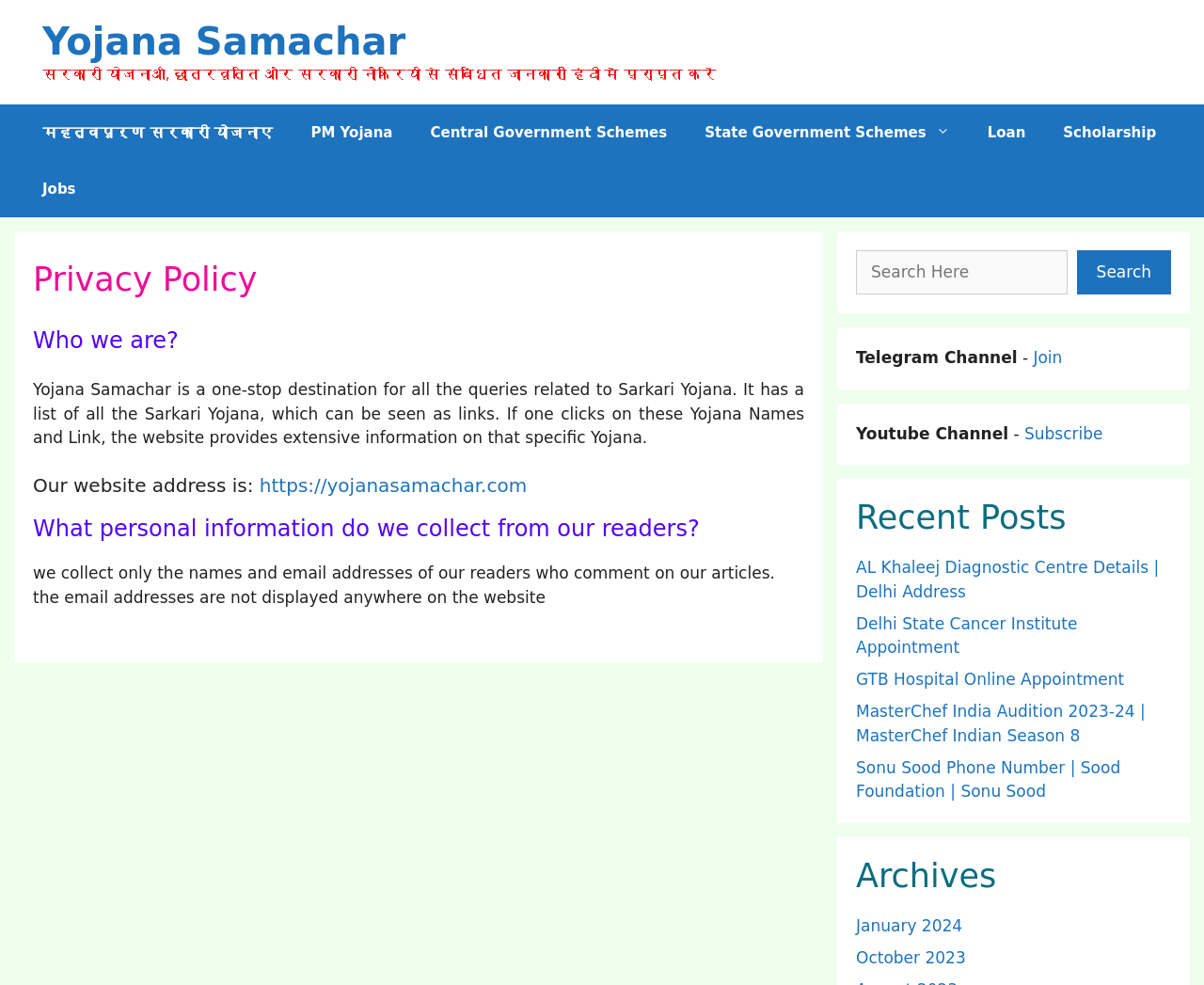Answer this question in one word or a short phrase: What is the name of the recent post about a diagnostic centre?

AL Khaleej Diagnostic Centre Details